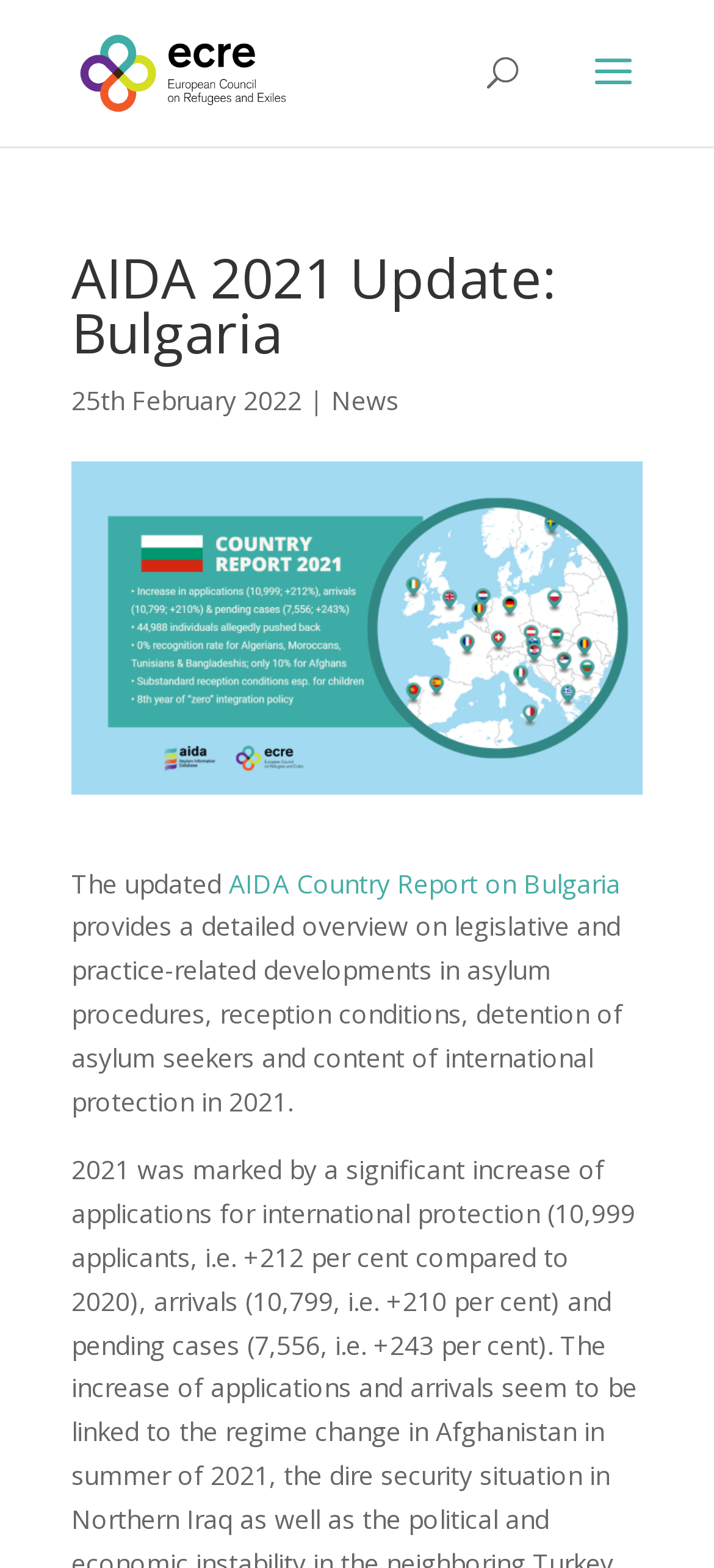What is the category of the news? From the image, respond with a single word or brief phrase.

News